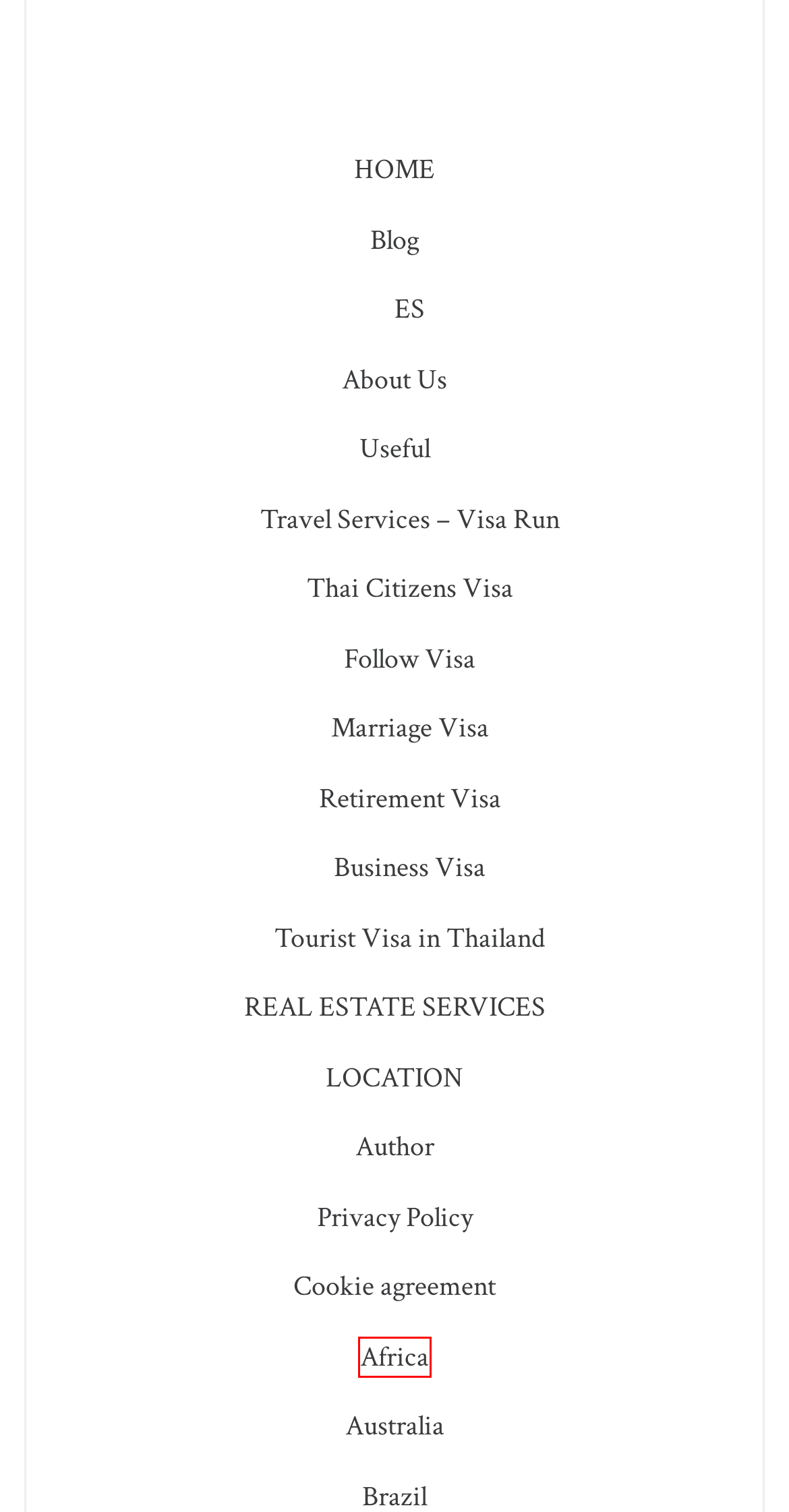You are looking at a screenshot of a webpage with a red bounding box around an element. Determine the best matching webpage description for the new webpage resulting from clicking the element in the red bounding box. Here are the descriptions:
A. About Us - Apple Visa ServicesApple Visa Services
B. Useful
C. Business Visa - Apple Visa ServicesApple Visa Services
D. Cookie agreement
E. Marriage Visa - Apple Visa ServicesApple Visa Services
F. Retirement Visa - Apple Visa ServicesApple Visa Services
G. Thai Citizens Visa - Apple Visa ServicesApple Visa Services
H. Africa

H